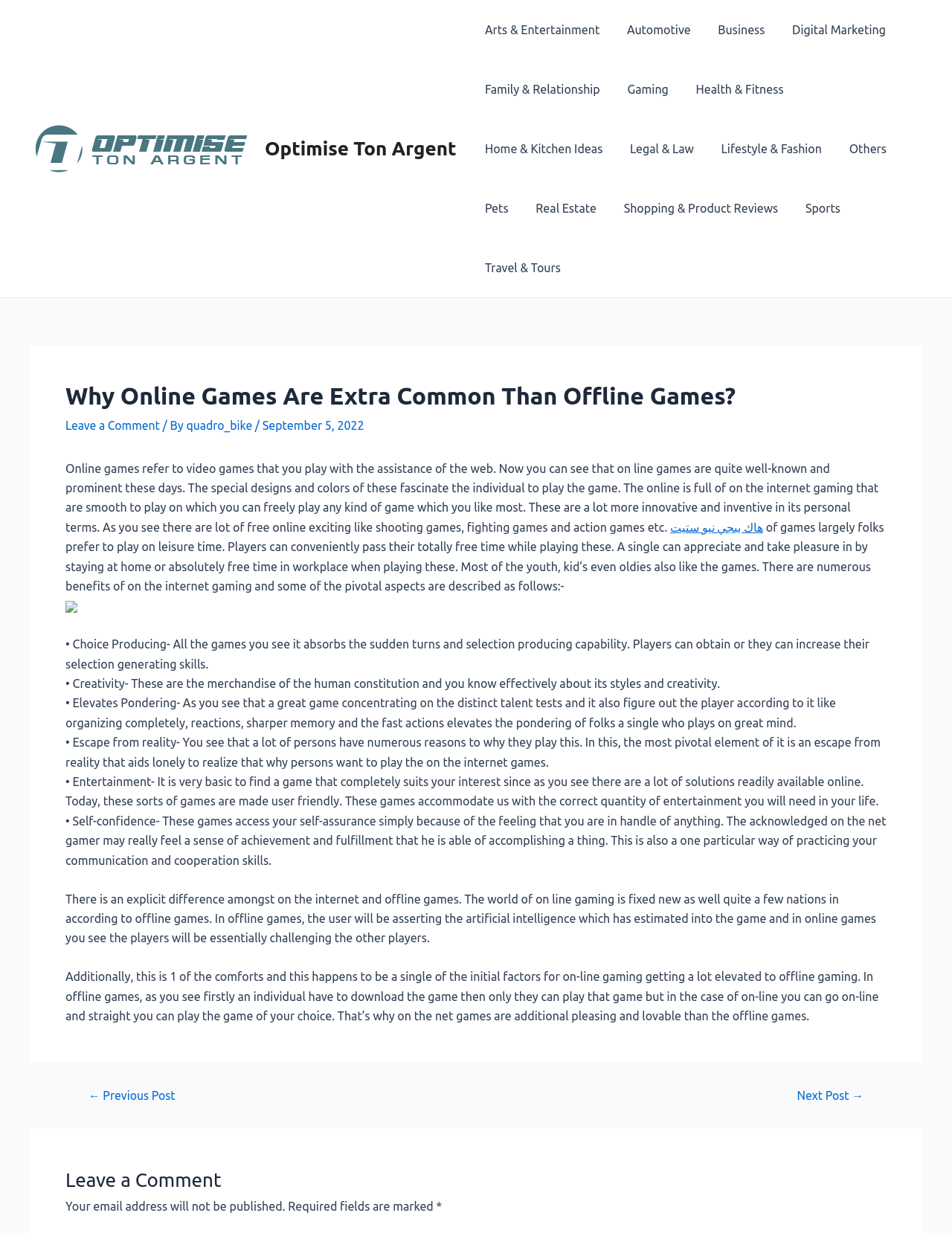Can you determine the main header of this webpage?

Why Online Games Are Extra Common Than Offline Games?